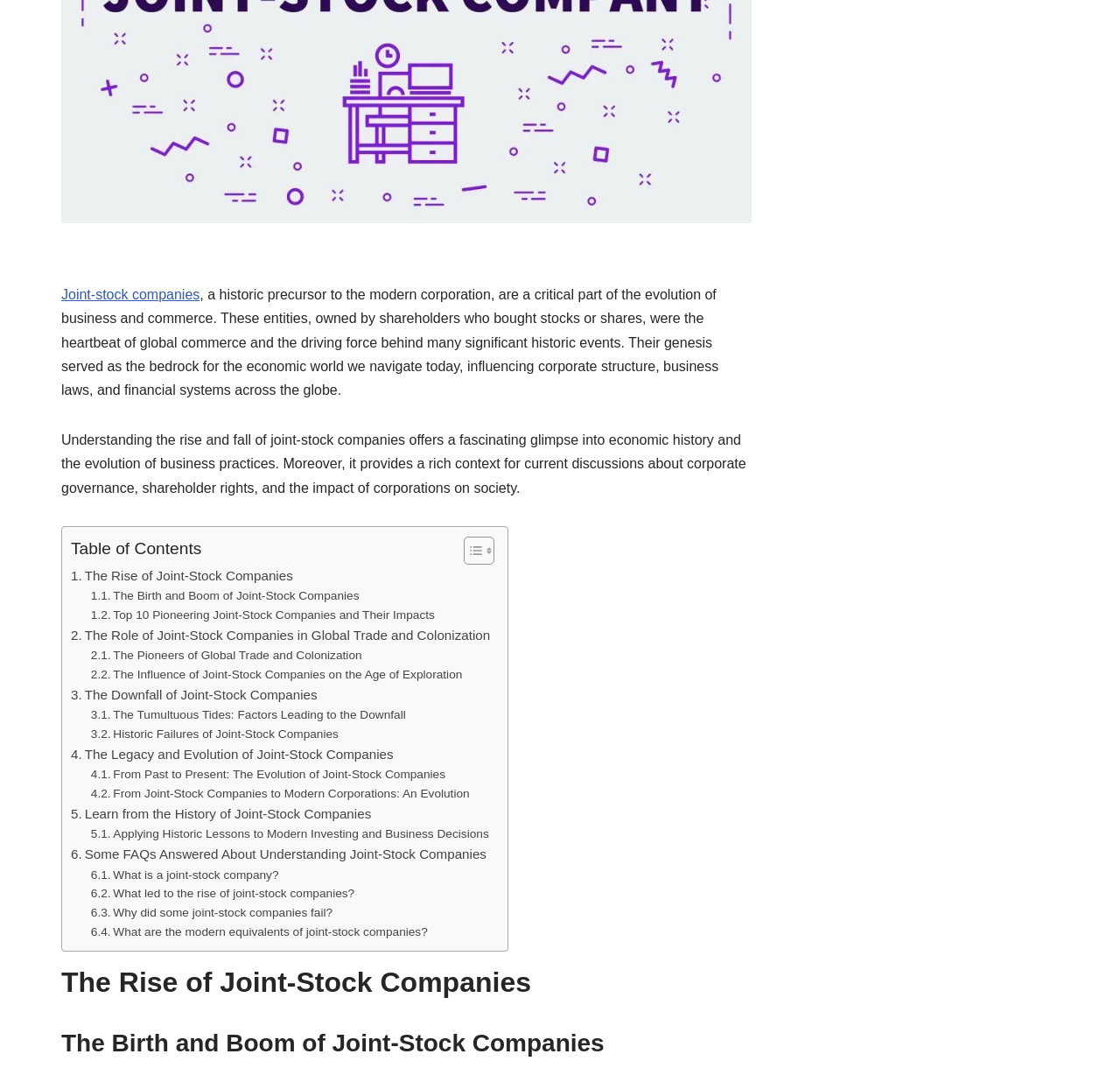Based on the provided description, "parent_node: 日本語", find the bounding box of the corresponding UI element in the screenshot.

None